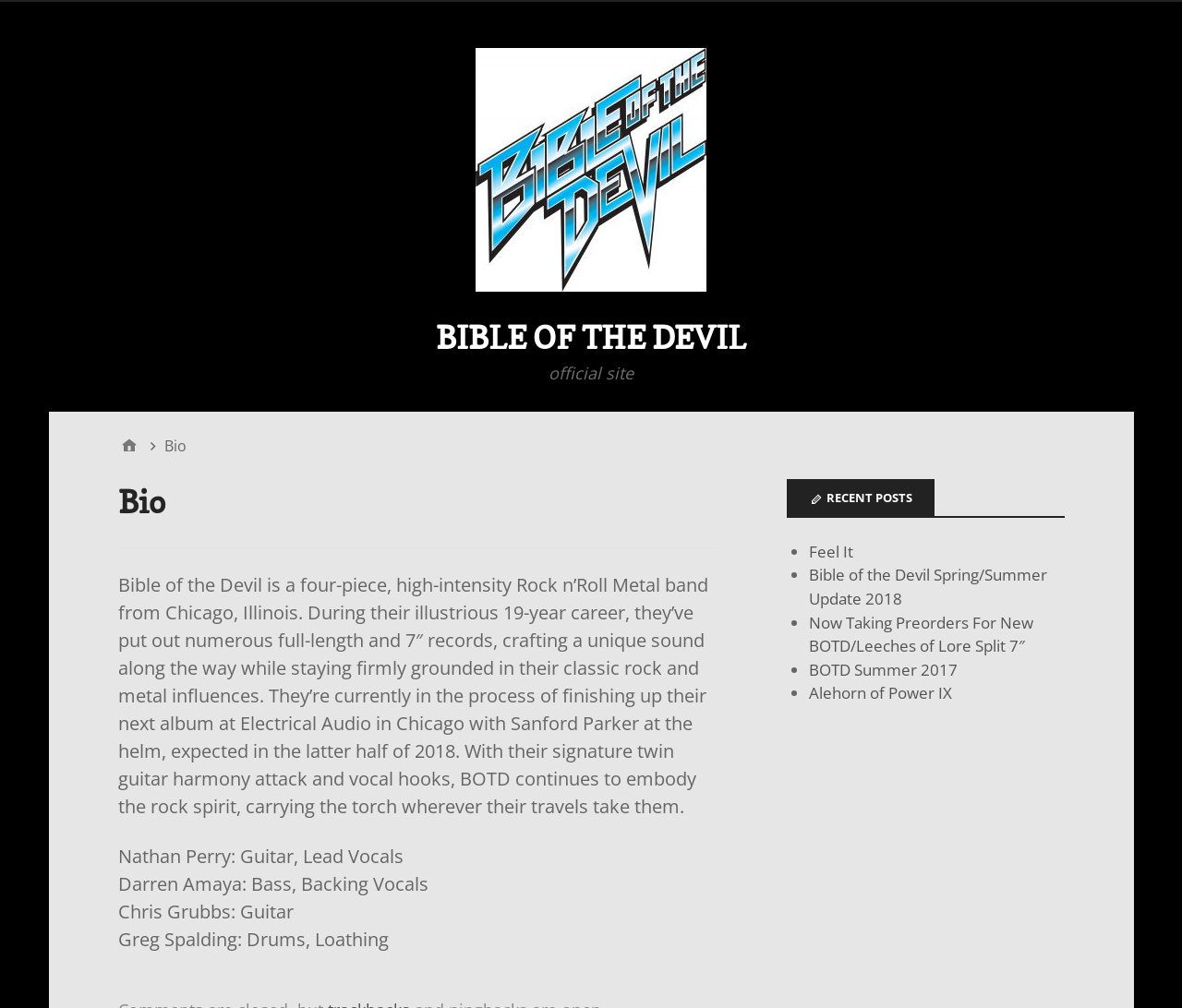Identify and provide the main heading of the webpage.

BIBLE OF THE DEVIL